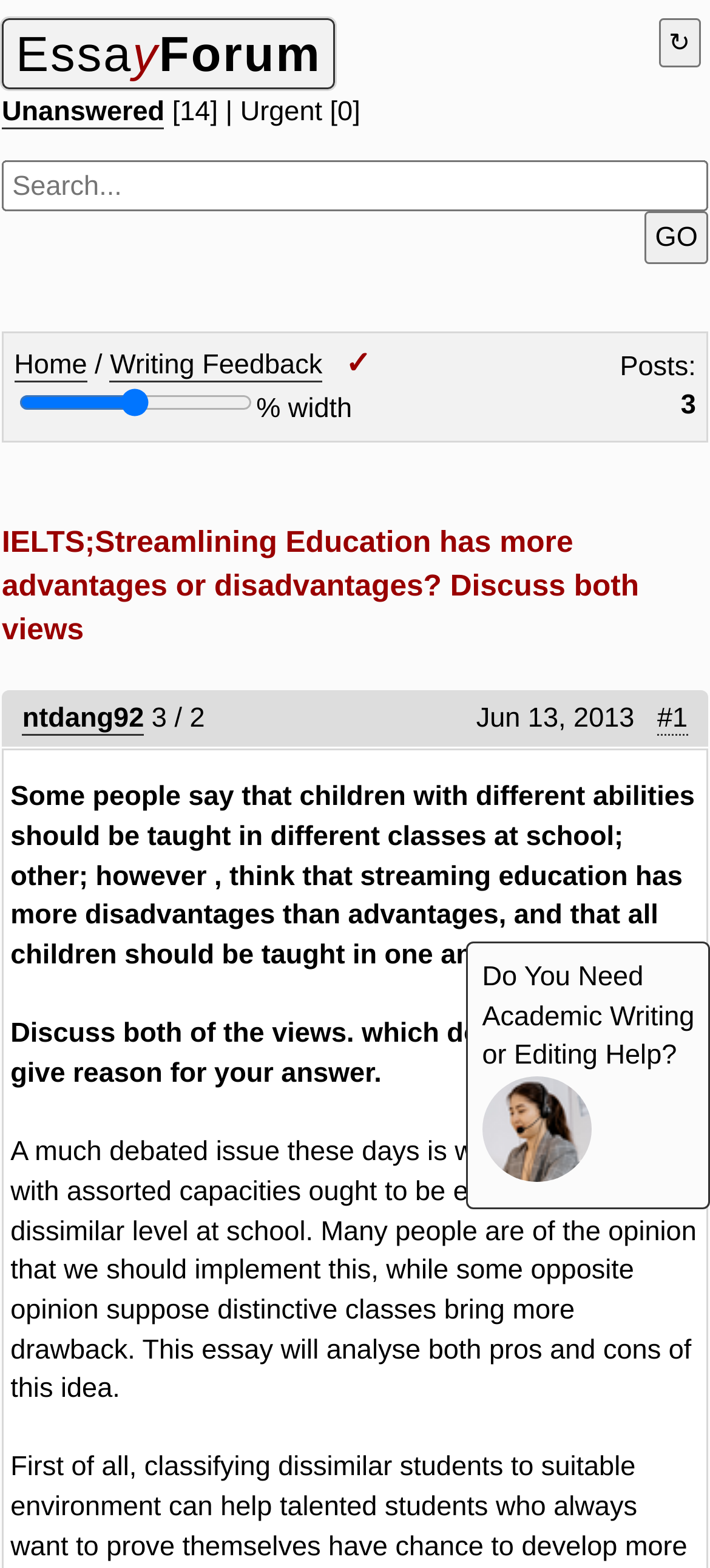Show the bounding box coordinates for the element that needs to be clicked to execute the following instruction: "Read the essay by 'ntdang92'". Provide the coordinates in the form of four float numbers between 0 and 1, i.e., [left, top, right, bottom].

[0.031, 0.448, 0.203, 0.469]